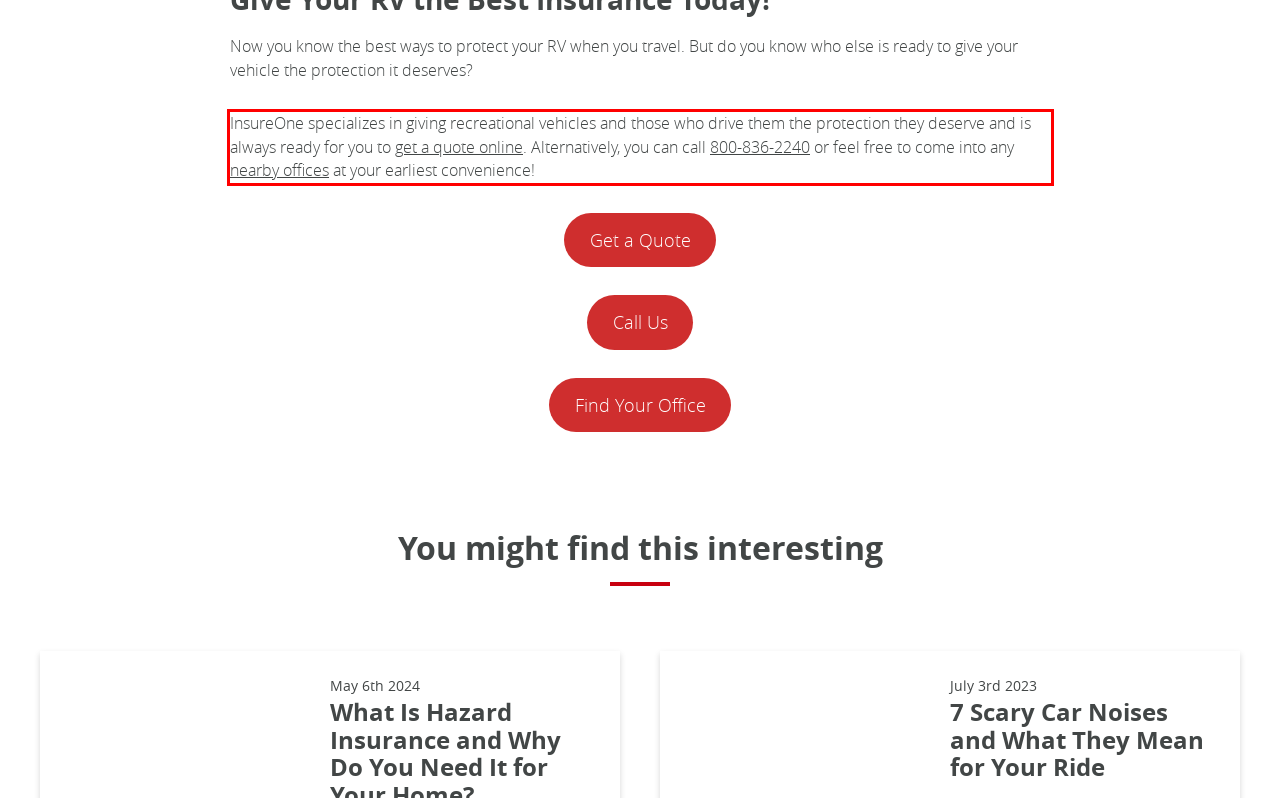You are provided with a screenshot of a webpage featuring a red rectangle bounding box. Extract the text content within this red bounding box using OCR.

InsureOne specializes in giving recreational vehicles and those who drive them the protection they deserve and is always ready for you to get a quote online. Alternatively, you can call 800-836-2240 or feel free to come into any nearby offices at your earliest convenience!